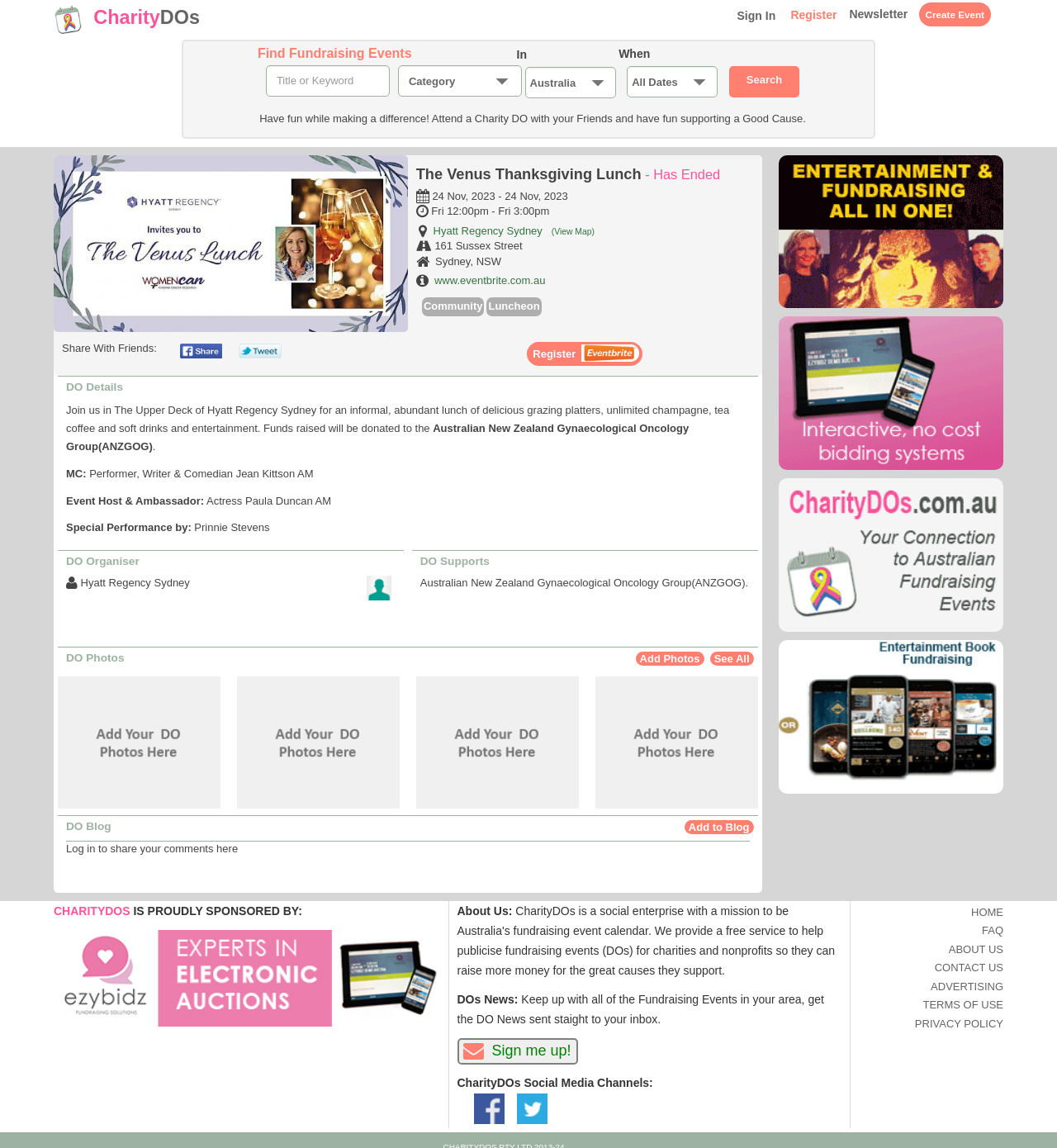Determine the bounding box coordinates of the clickable element to complete this instruction: "View the event location on the map". Provide the coordinates in the format of four float numbers between 0 and 1, [left, top, right, bottom].

[0.41, 0.195, 0.563, 0.206]